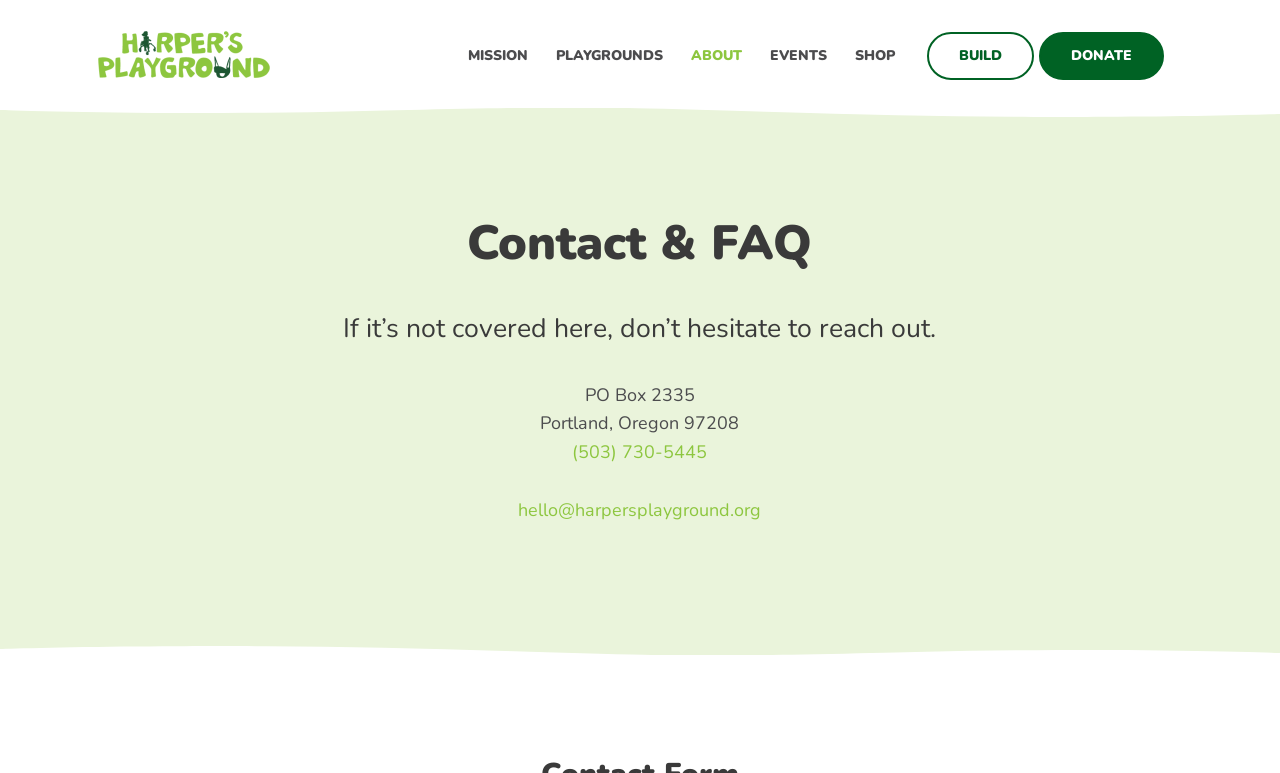Return the bounding box coordinates of the UI element that corresponds to this description: "Mission". The coordinates must be given as four float numbers in the range of 0 and 1, [left, top, right, bottom].

[0.355, 0.036, 0.423, 0.109]